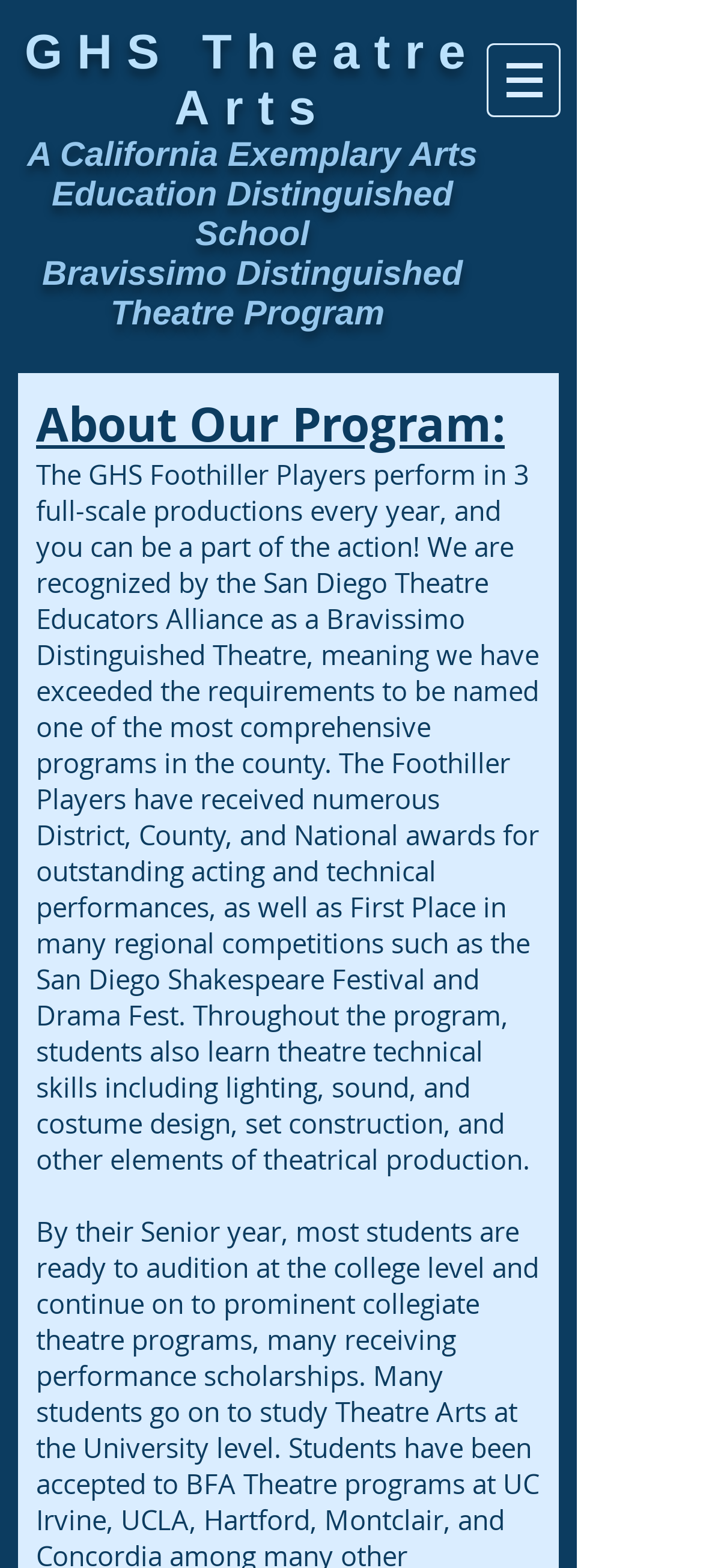Give a detailed explanation of the elements present on the webpage.

The webpage is about the GHS Foothiller Players, a theatre program at Grossmont High School. At the top of the page, there is a heading that reads "GHS Theatre Arts" with a link to the same title. Below this, there is another heading that states "A California Exemplary Arts Education Distinguished School", also with a link to the same title. 

Further down, there is a third heading that reads "Bravissimo Distinguished Theatre Program" with a link to the same title. On the right side of the page, there is a navigation menu labeled "Site" with a button that has a popup menu. The button is accompanied by an image.

Below the top headings, there is a section that describes the program. The section is headed by "About Our Program:" and provides a detailed description of the GHS Foothiller Players. The description explains that the program performs three full-scale productions every year and has received numerous awards for outstanding acting and technical performances. It also mentions that students learn theatre technical skills such as lighting, sound, and costume design, set construction, and other elements of theatrical production.